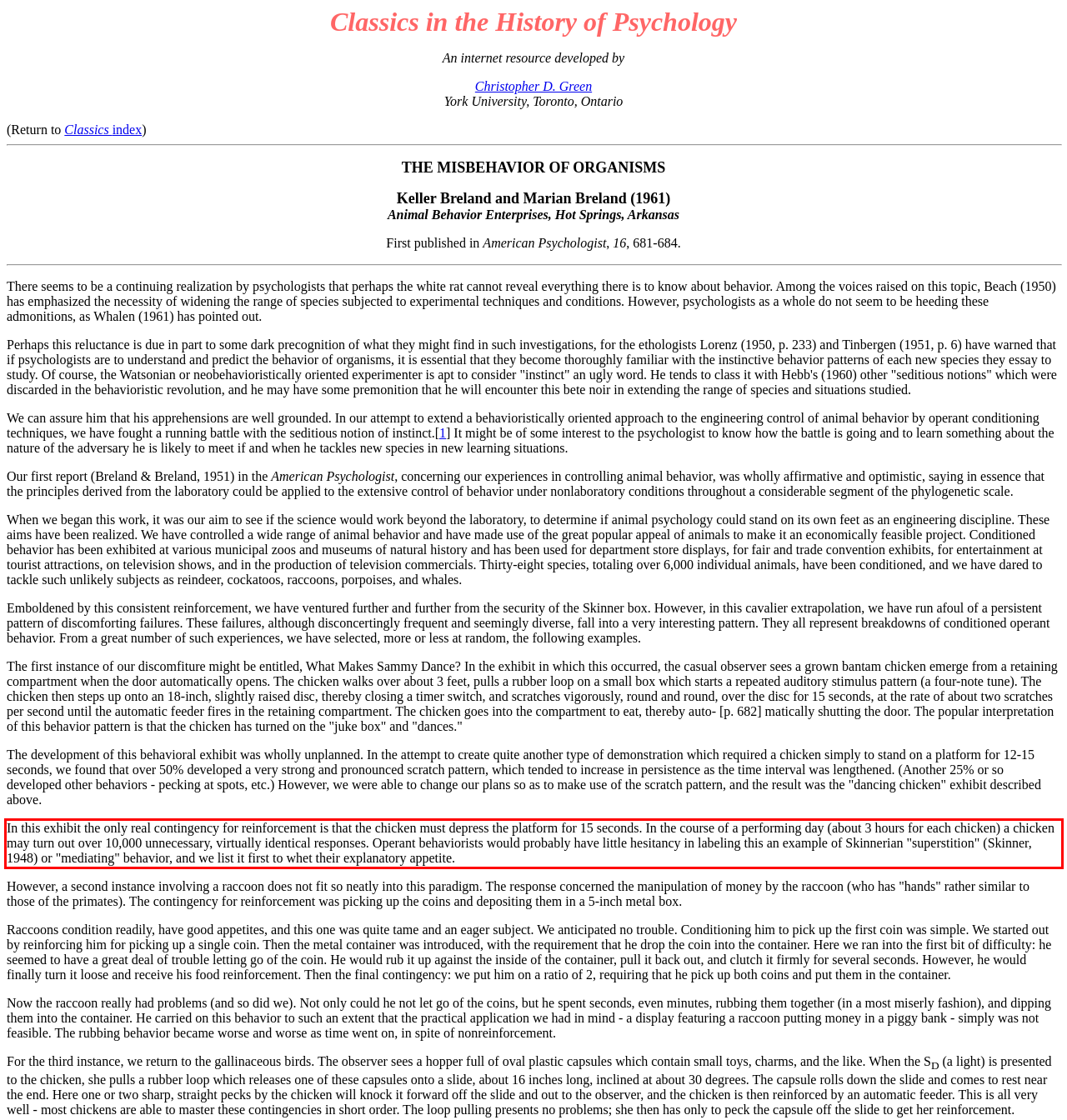Please take the screenshot of the webpage, find the red bounding box, and generate the text content that is within this red bounding box.

In this exhibit the only real contingency for reinforcement is that the chicken must depress the platform for 15 seconds. In the course of a performing day (about 3 hours for each chicken) a chicken may turn out over 10,000 unnecessary, virtually identical responses. Operant behaviorists would probably have little hesitancy in labeling this an example of Skinnerian "superstition" (Skinner, 1948) or "mediating" behavior, and we list it first to whet their explanatory appetite.